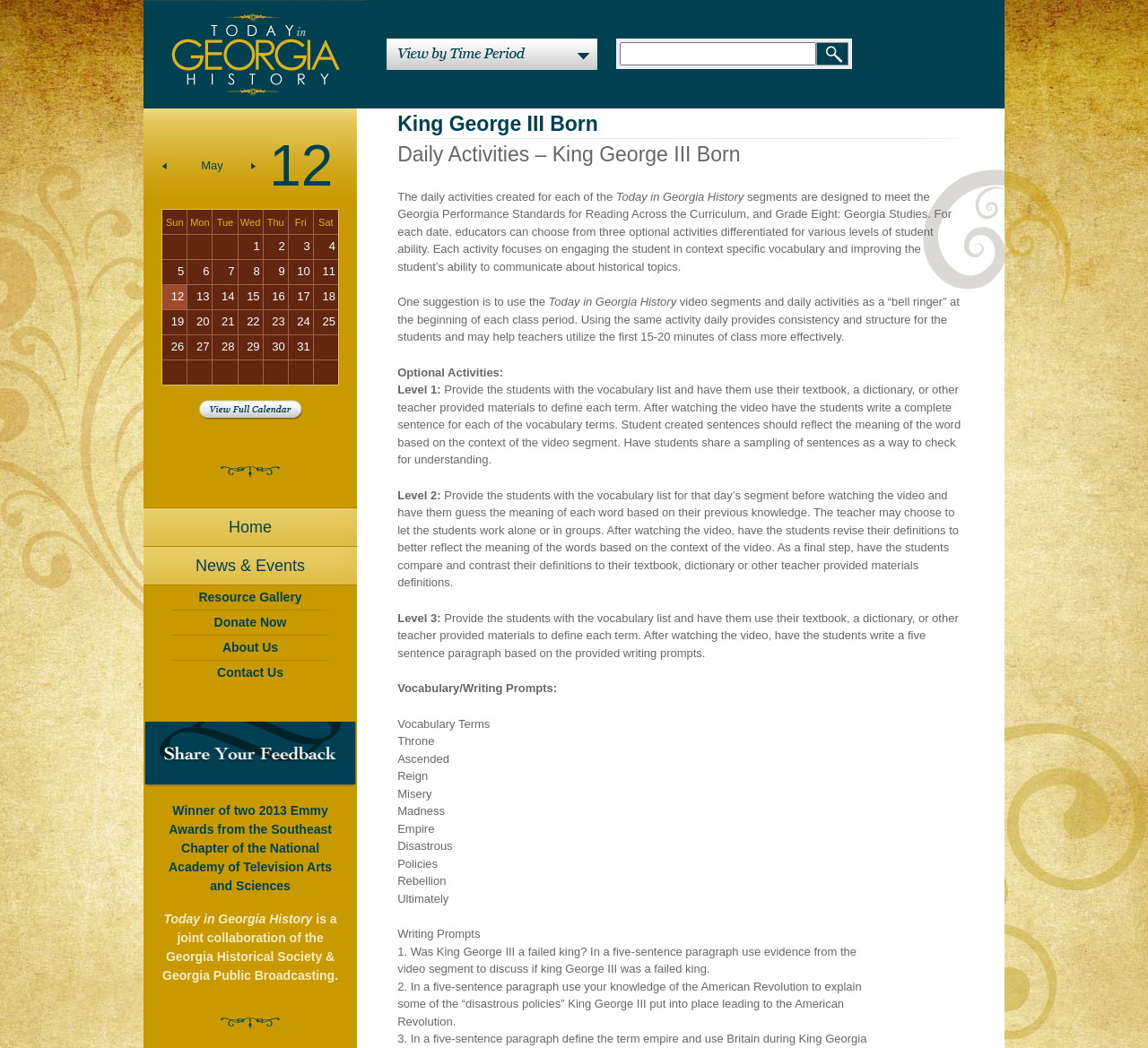Please provide a one-word or phrase answer to the question: 
What is the name of the collaboration that created 'Today in Georgia History'?

Georgia Historical Society & Georgia Public Broadcasting